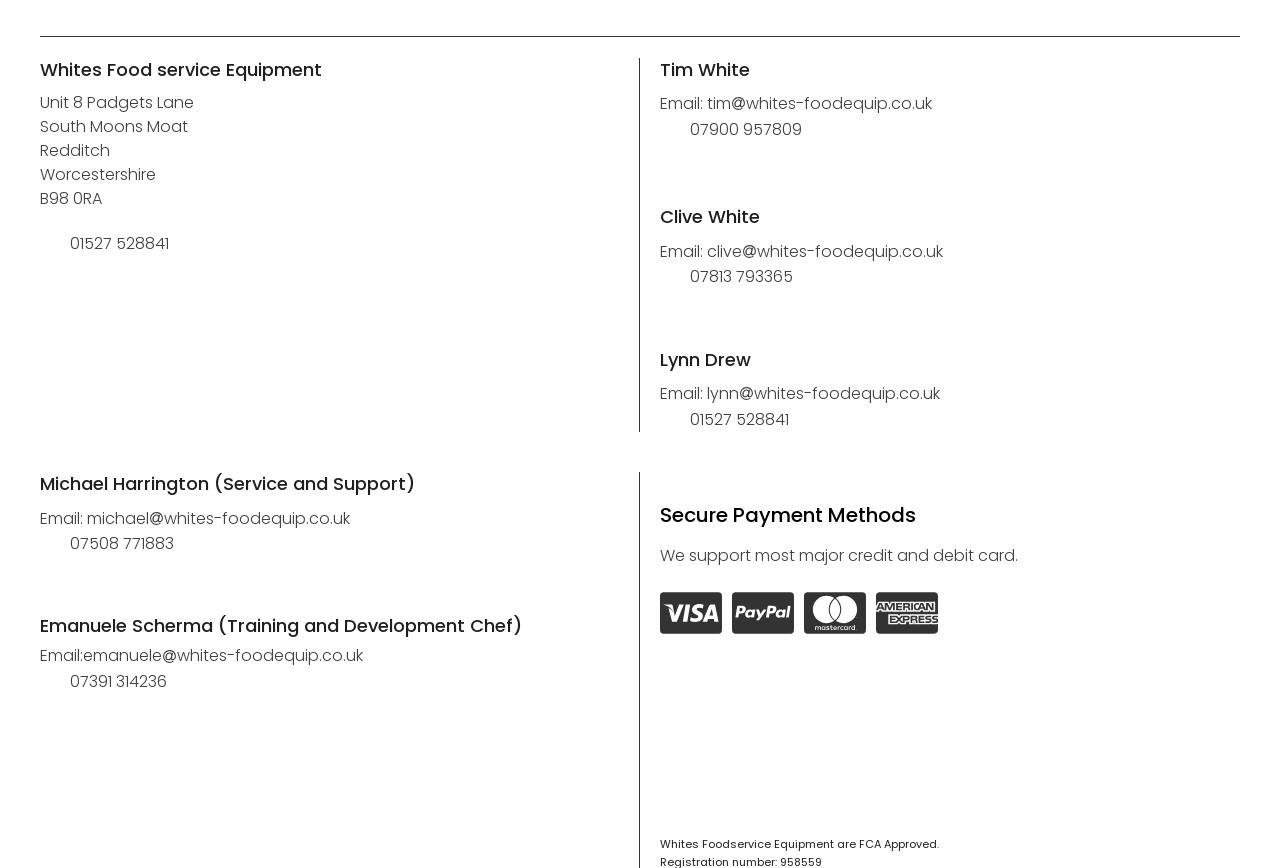Locate the bounding box coordinates of the element that needs to be clicked to carry out the instruction: "Click the Visa payment method". The coordinates should be given as four float numbers ranging from 0 to 1, i.e., [left, top, right, bottom].

[0.516, 0.682, 0.564, 0.73]